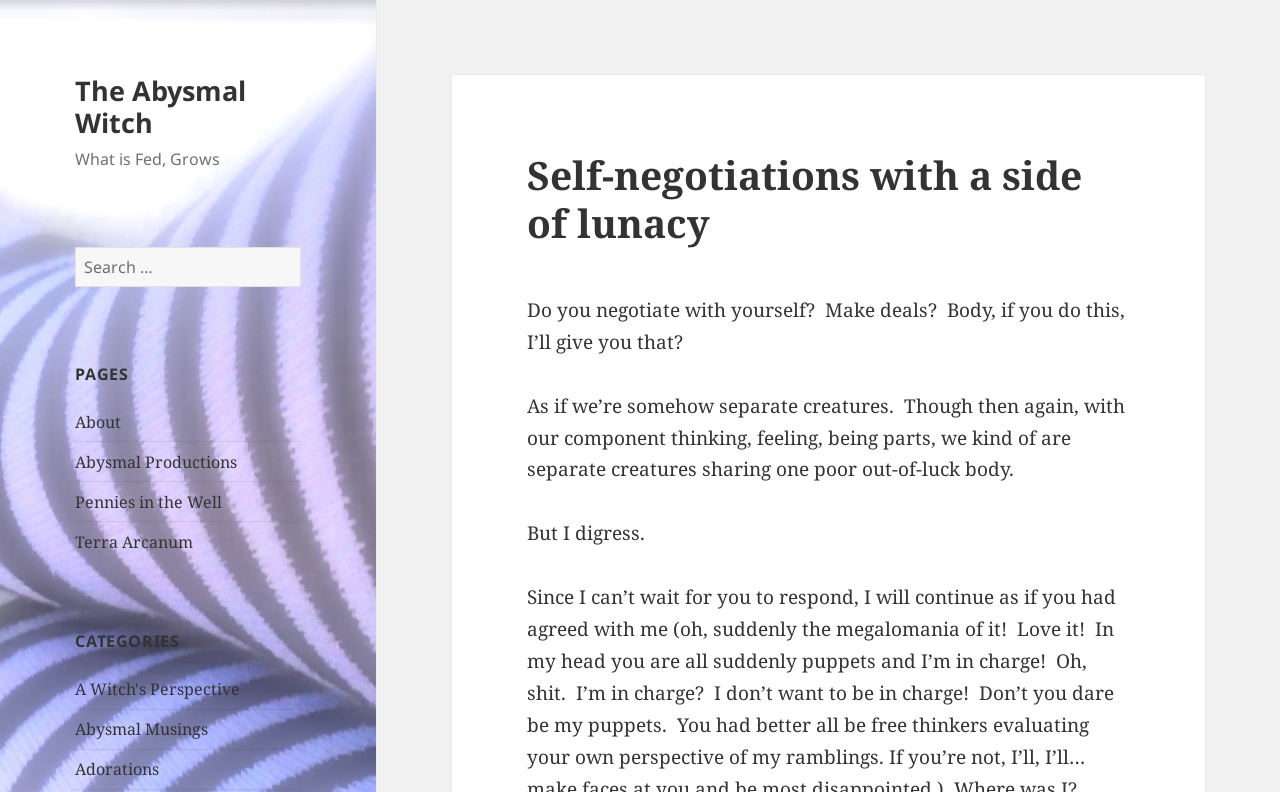Identify the bounding box coordinates of the clickable section necessary to follow the following instruction: "Visit Terra Arcanum". The coordinates should be presented as four float numbers from 0 to 1, i.e., [left, top, right, bottom].

[0.059, 0.67, 0.151, 0.698]